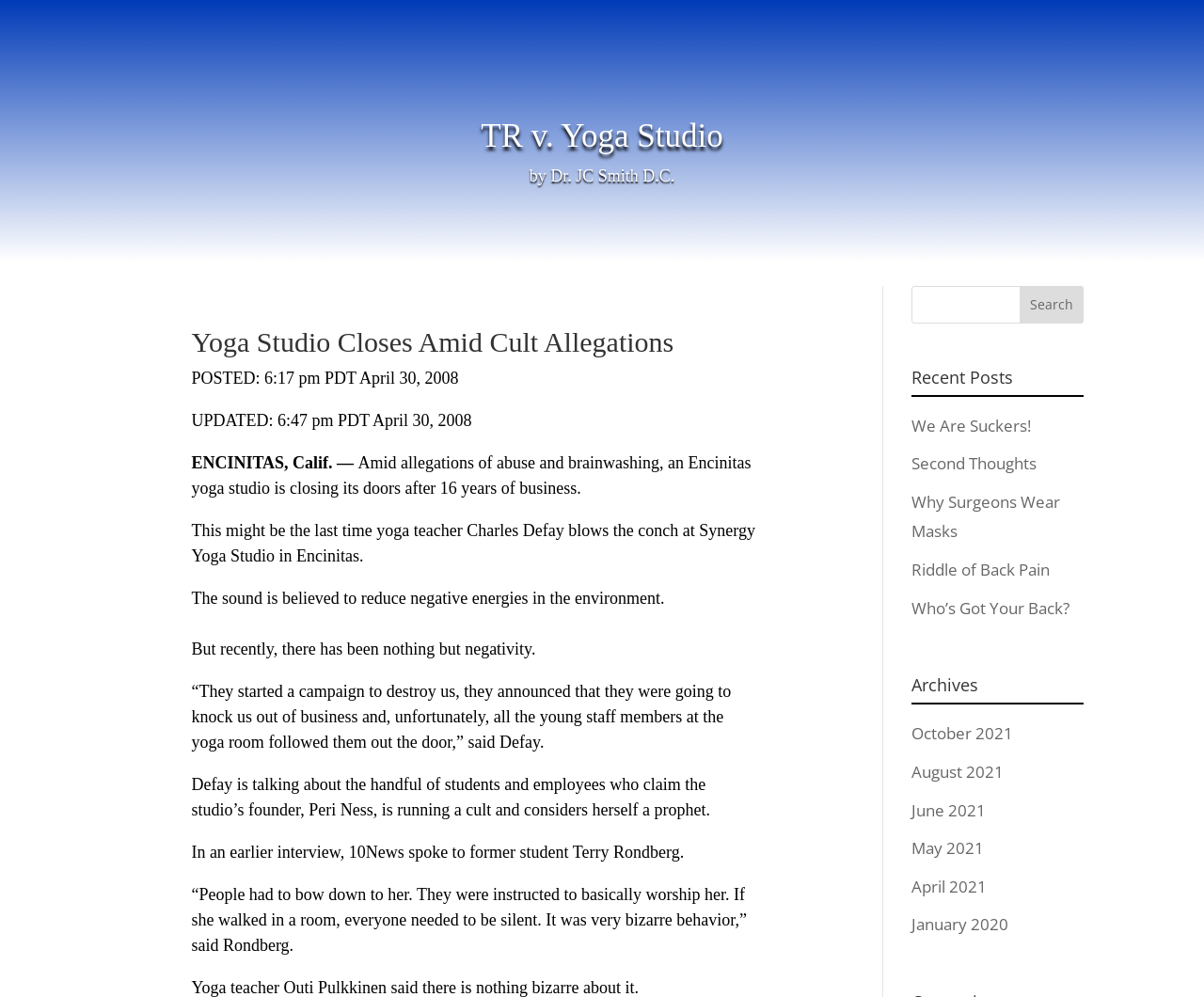Given the description: "We Are Suckers!", determine the bounding box coordinates of the UI element. The coordinates should be formatted as four float numbers between 0 and 1, [left, top, right, bottom].

[0.757, 0.416, 0.856, 0.437]